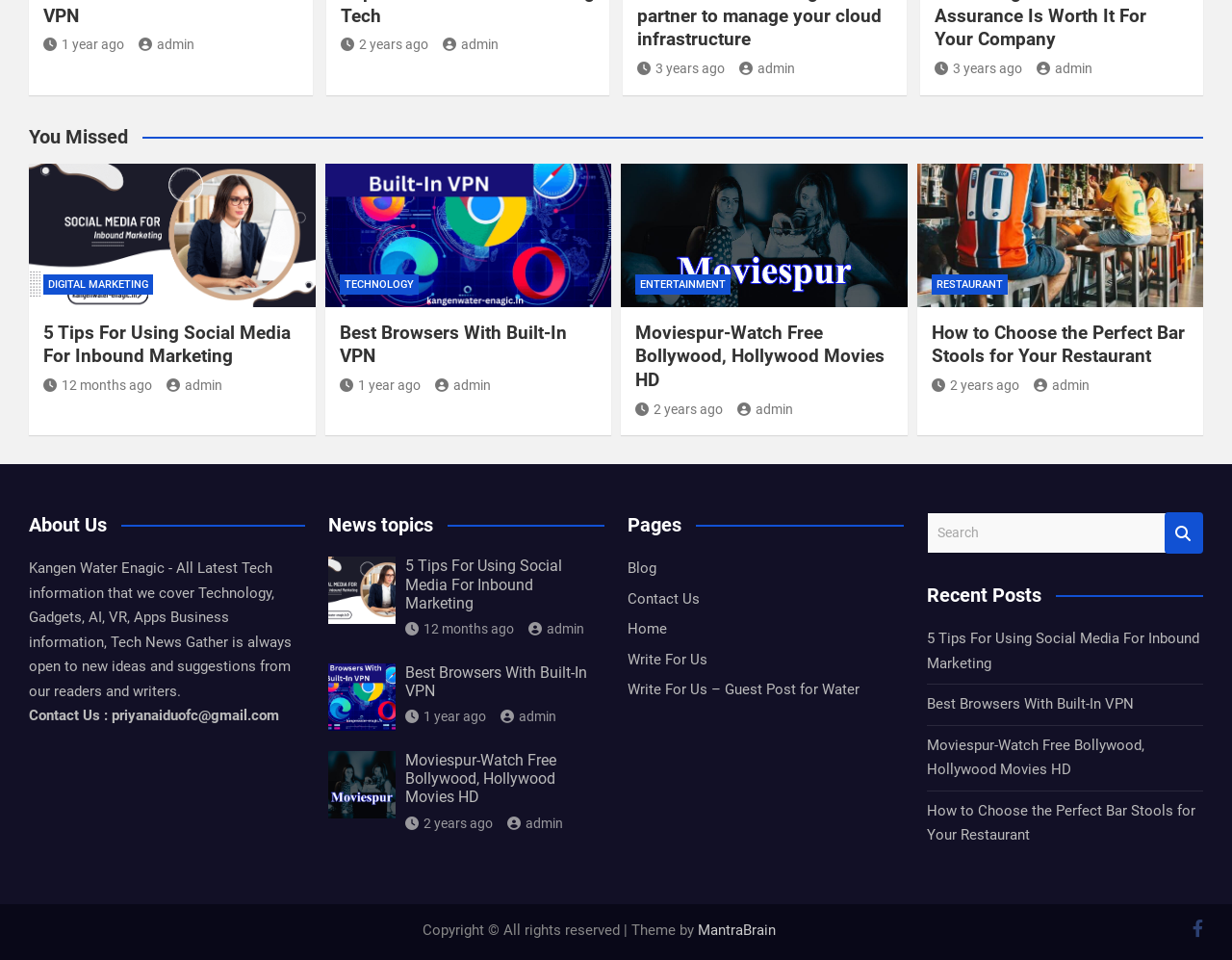How many recent posts are listed?
Provide an in-depth answer to the question, covering all aspects.

I counted the number of recent posts listed on the webpage, which are 5 Tips For Using Social Media For Inbound Marketing, Best Browsers With Built-In VPN, Moviespur-Watch Free Bollywood, Hollywood Movies HD, and How to Choose the Perfect Bar Stools for Your Restaurant. There are 4 recent posts in total.